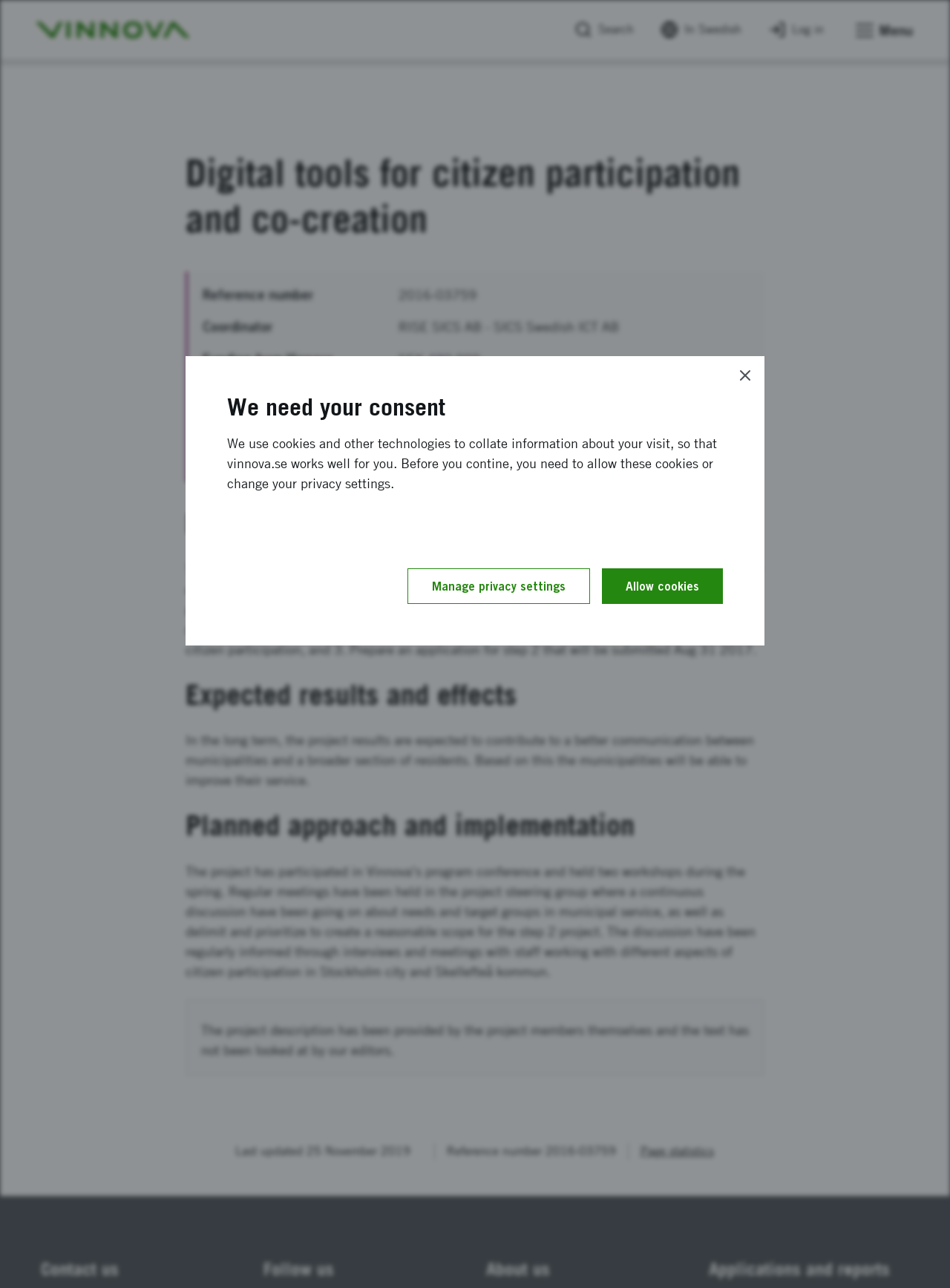Refer to the image and provide an in-depth answer to the question: 
When was the project description last updated?

The answer can be found by looking at the StaticText element with the text 'Last updated 25 November 2019' which is located at the bottom of the webpage.